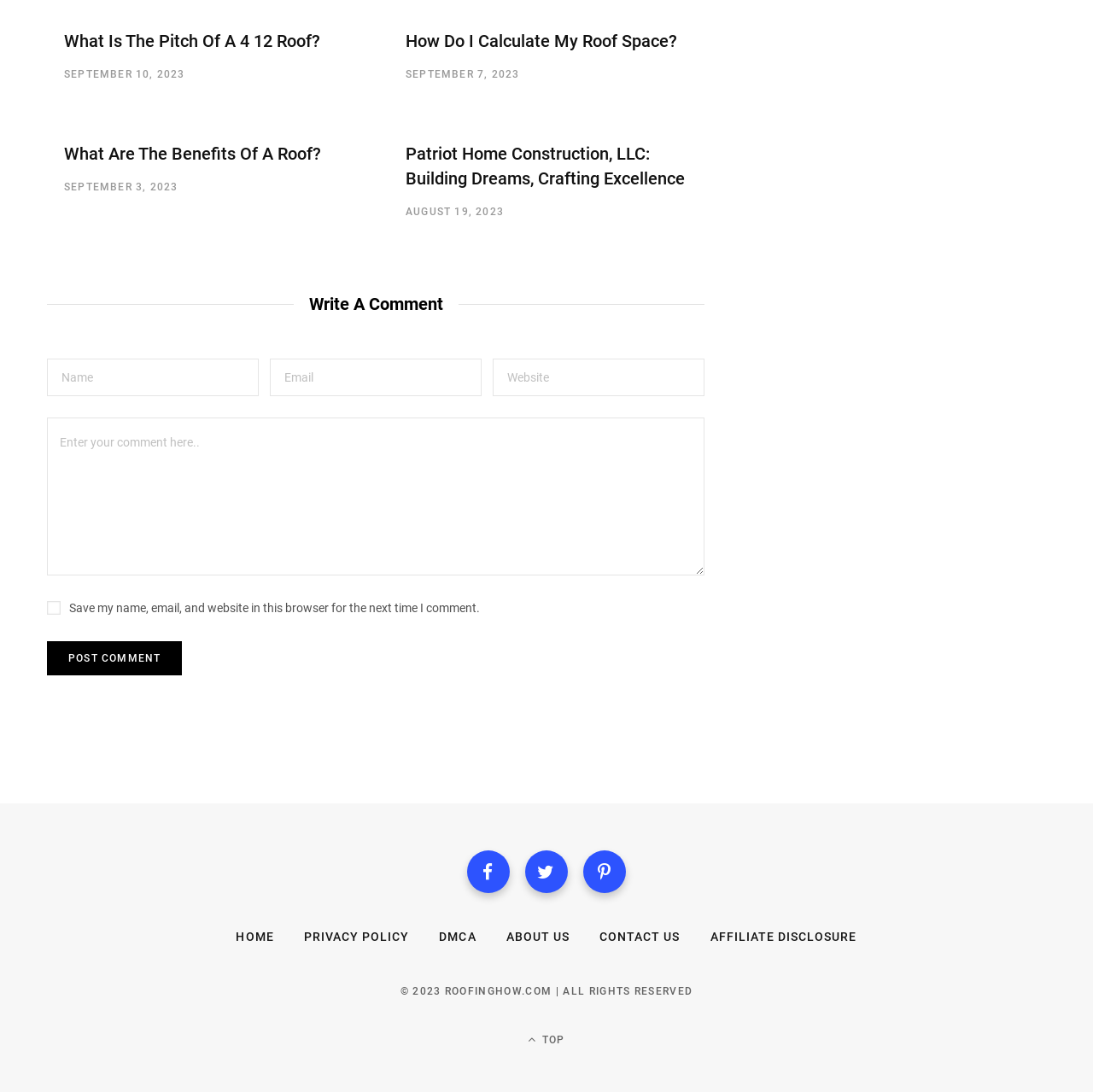Give a concise answer using one word or a phrase to the following question:
How many articles are on this webpage?

4